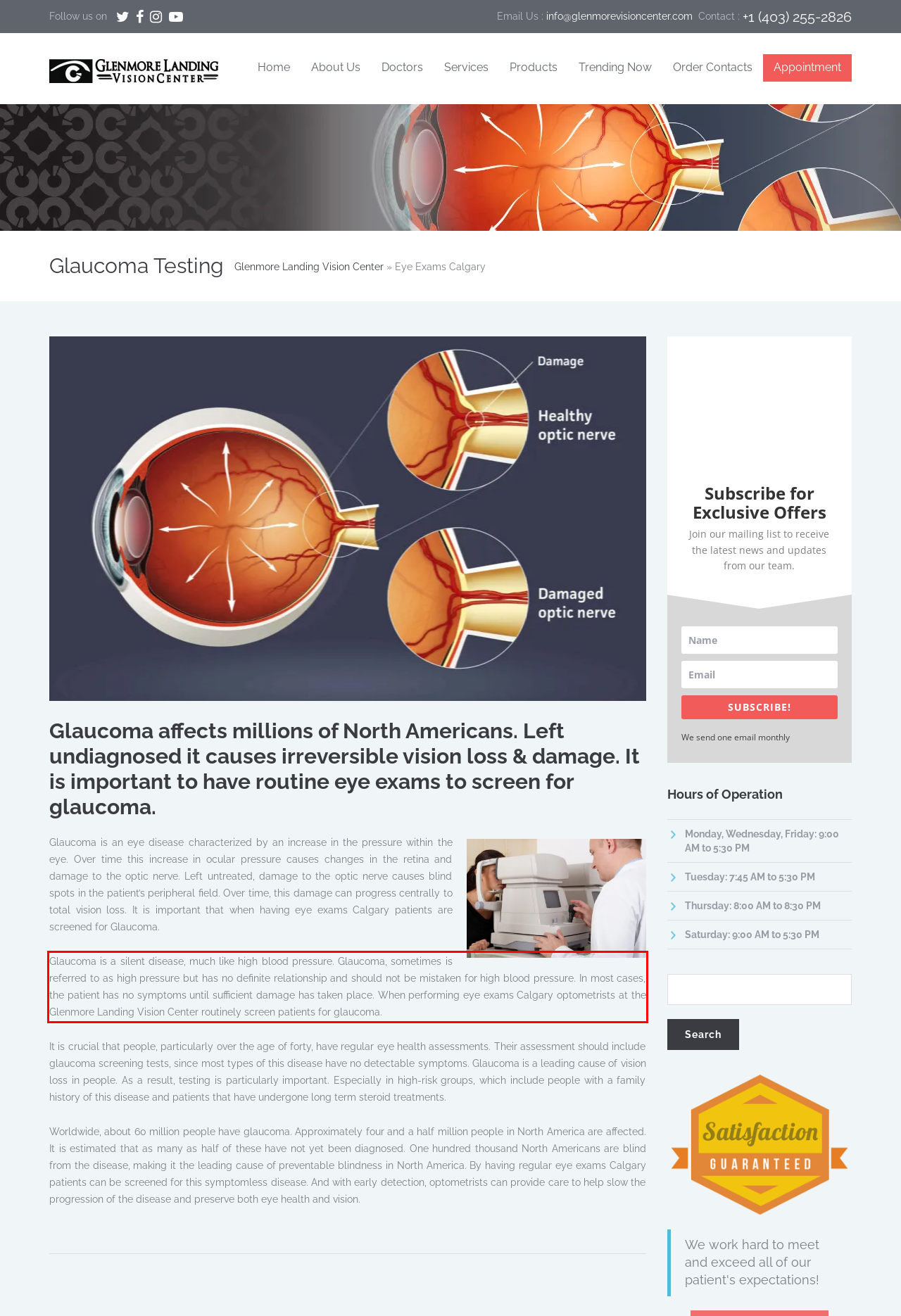Look at the provided screenshot of the webpage and perform OCR on the text within the red bounding box.

Glaucoma is a silent disease, much like high blood pressure. Glaucoma, sometimes is referred to as high pressure but has no definite relationship and should not be mistaken for high blood pressure. In most cases, the patient has no symptoms until sufficient damage has taken place. When performing eye exams Calgary optometrists at the Glenmore Landing Vision Center routinely screen patients for glaucoma.